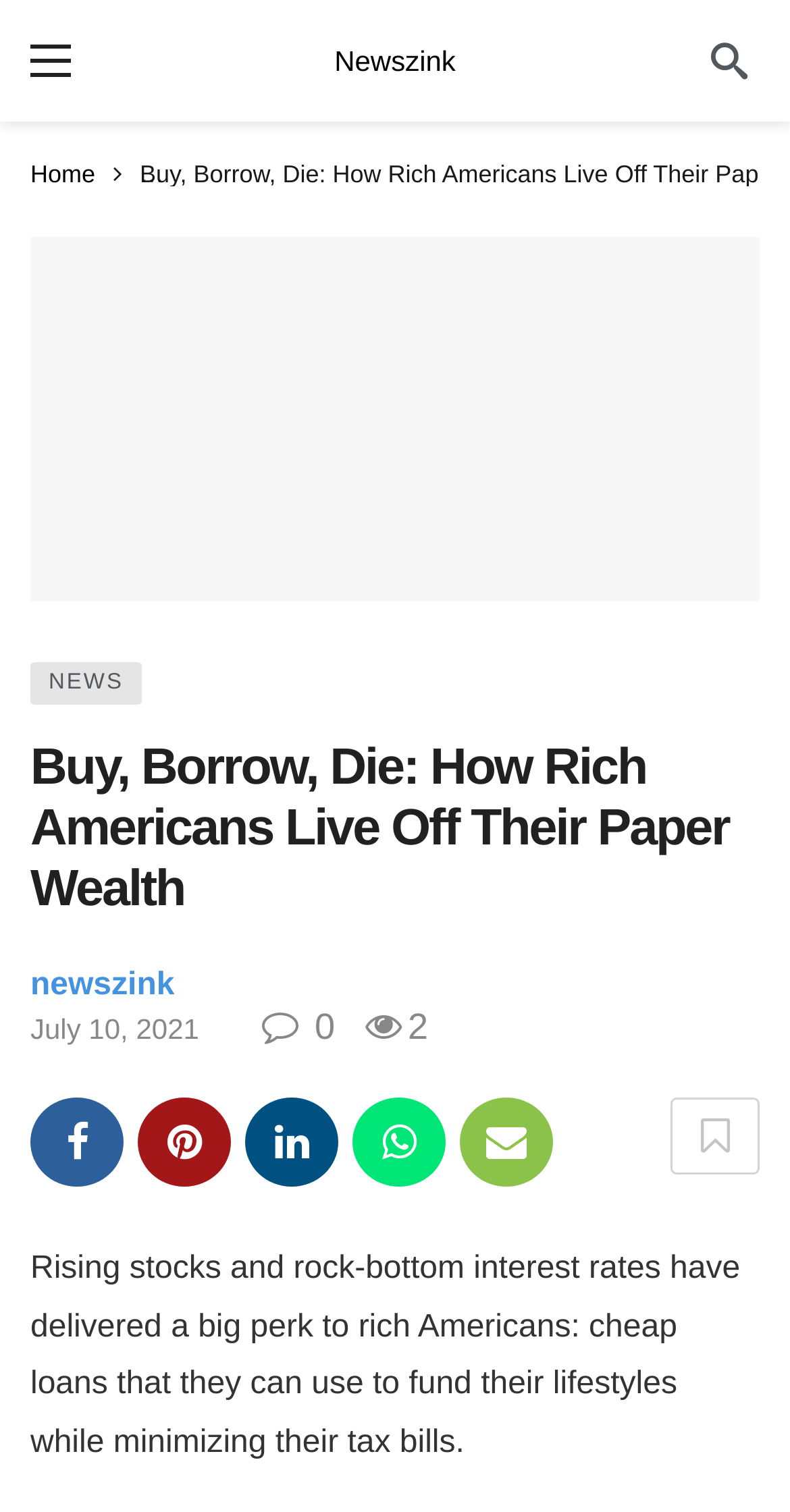Kindly respond to the following question with a single word or a brief phrase: 
What is the topic of the article?

Rich Americans' wealth